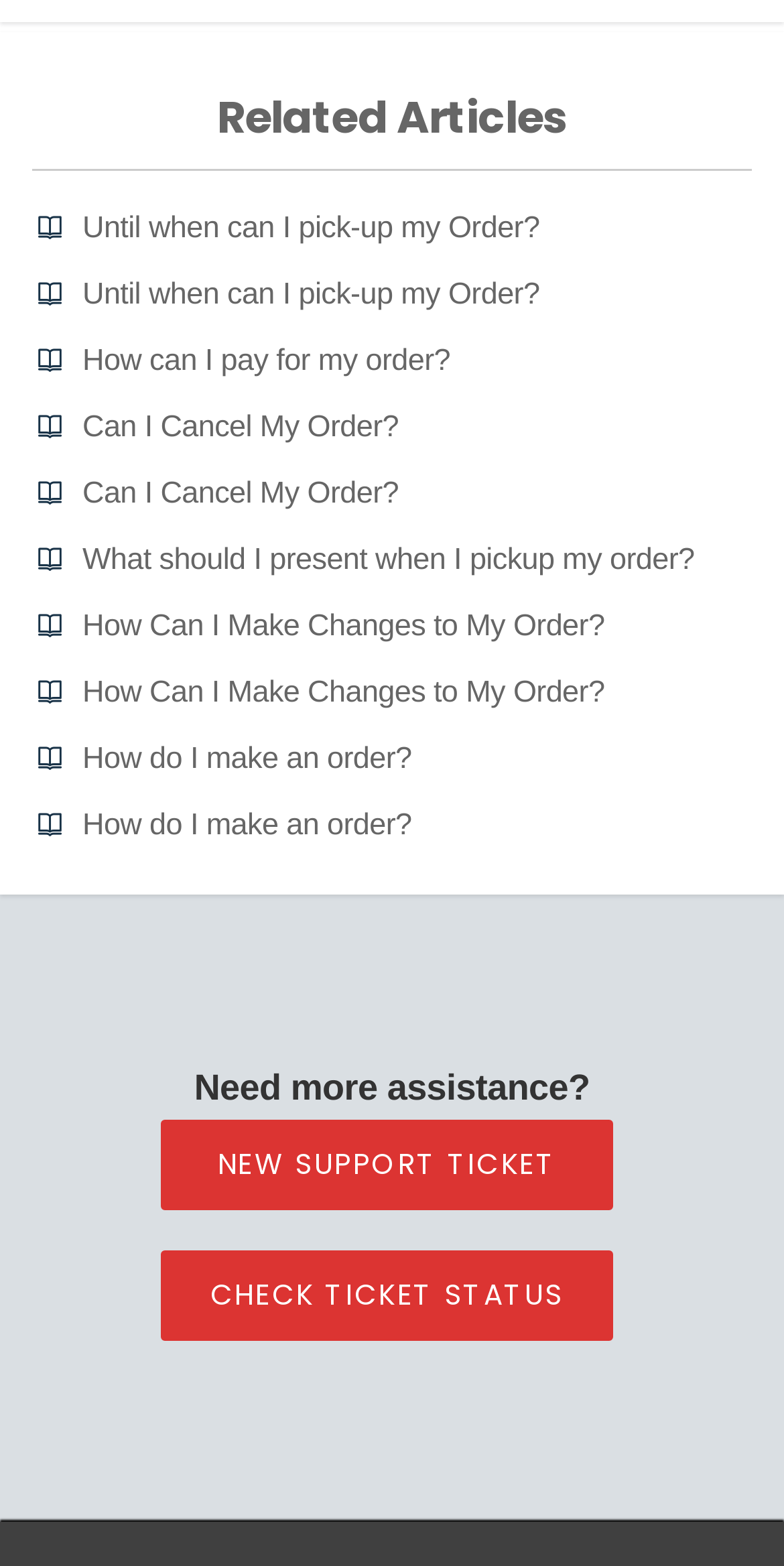What is required to be presented when picking up an order?
We need a detailed and meticulous answer to the question.

The link 'What should I present when I pickup my order?' suggests that there are specific requirements for picking up an order, but the exact details are not provided on this webpage.